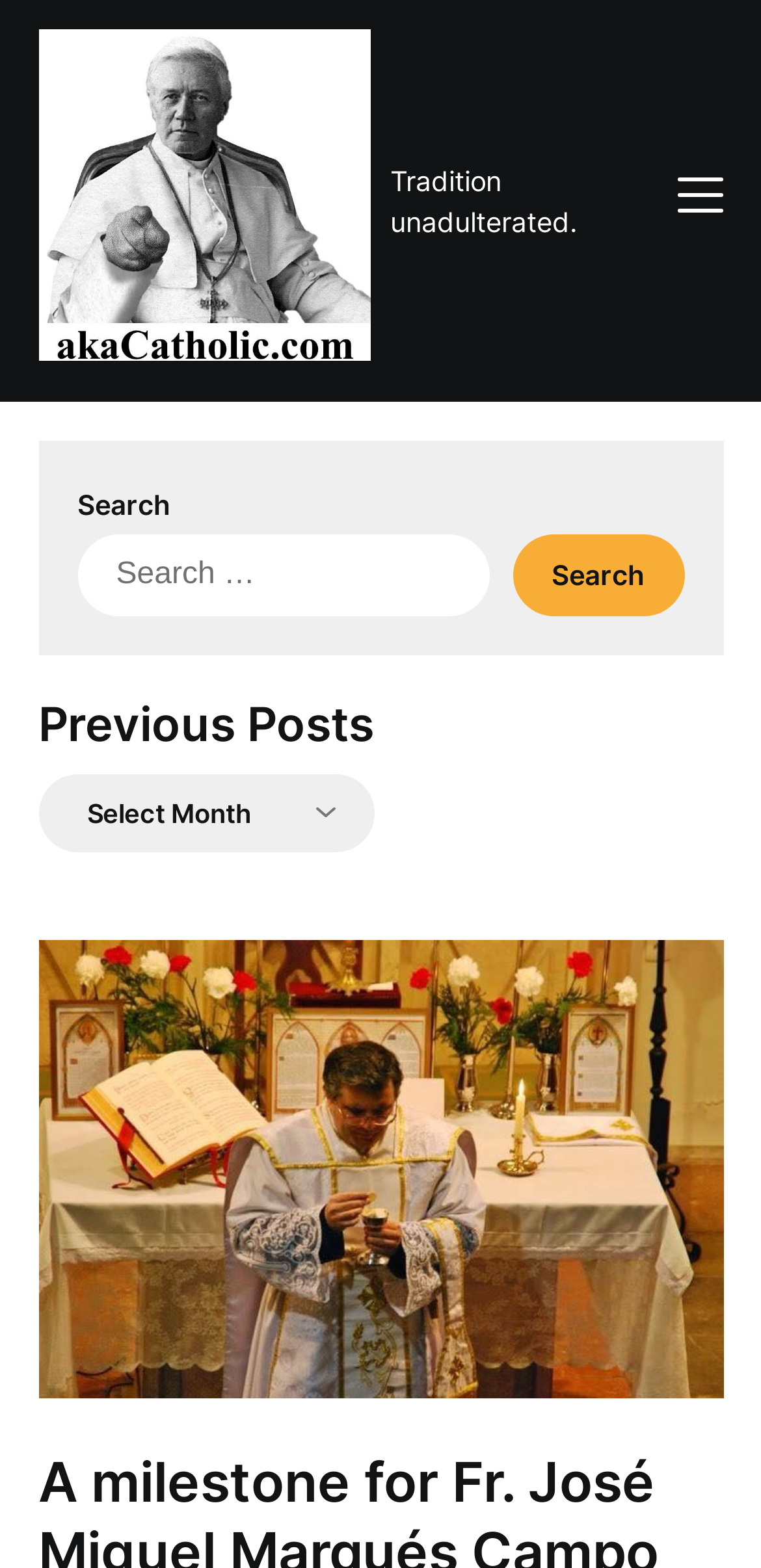Please provide the bounding box coordinates in the format (top-left x, top-left y, bottom-right x, bottom-right y). Remember, all values are floating point numbers between 0 and 1. What is the bounding box coordinate of the region described as: parent_node: Tradition unadulterated.

[0.05, 0.019, 0.512, 0.238]